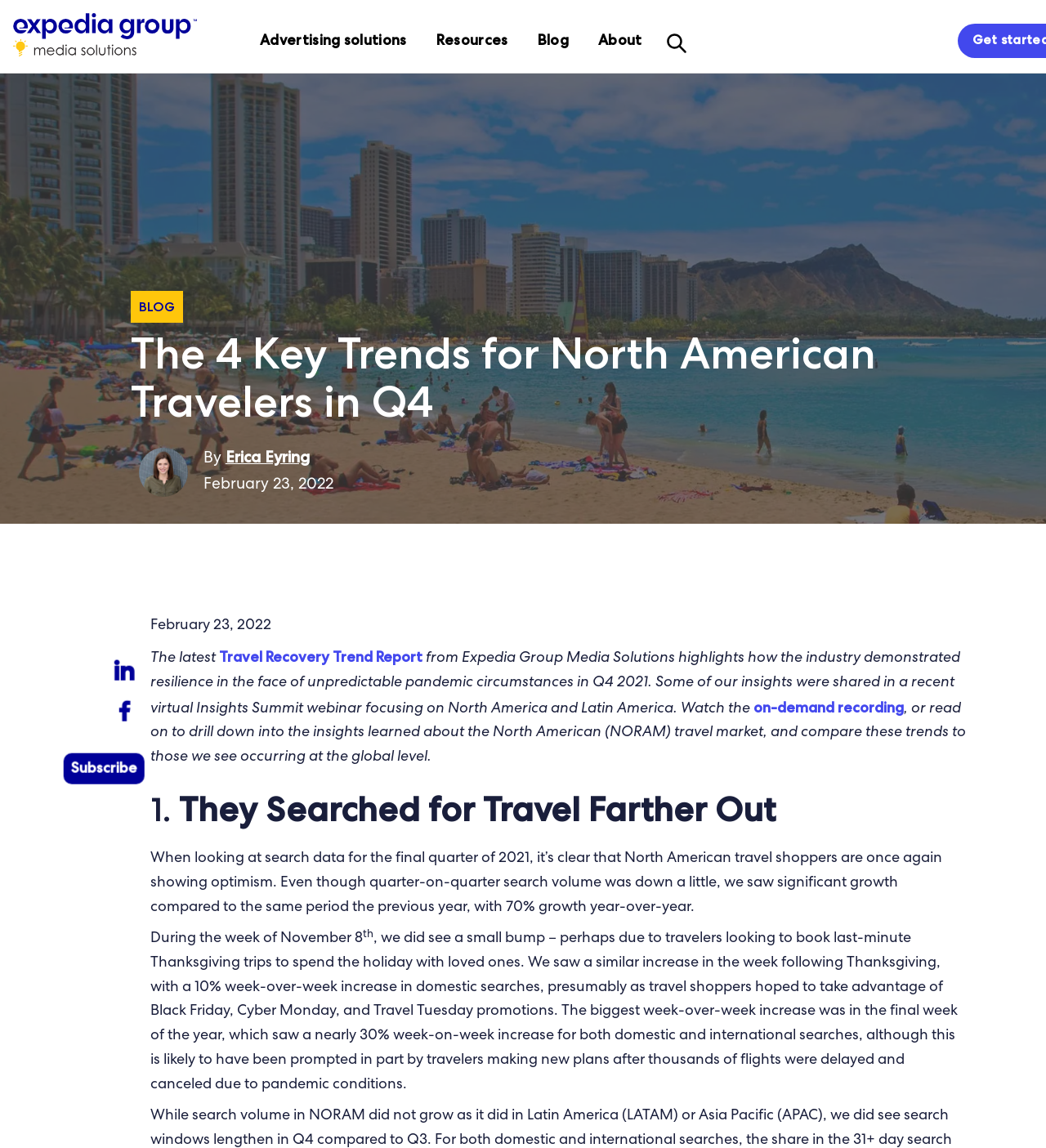Your task is to extract the text of the main heading from the webpage.

The 4 Key Trends for North American Travelers in Q4